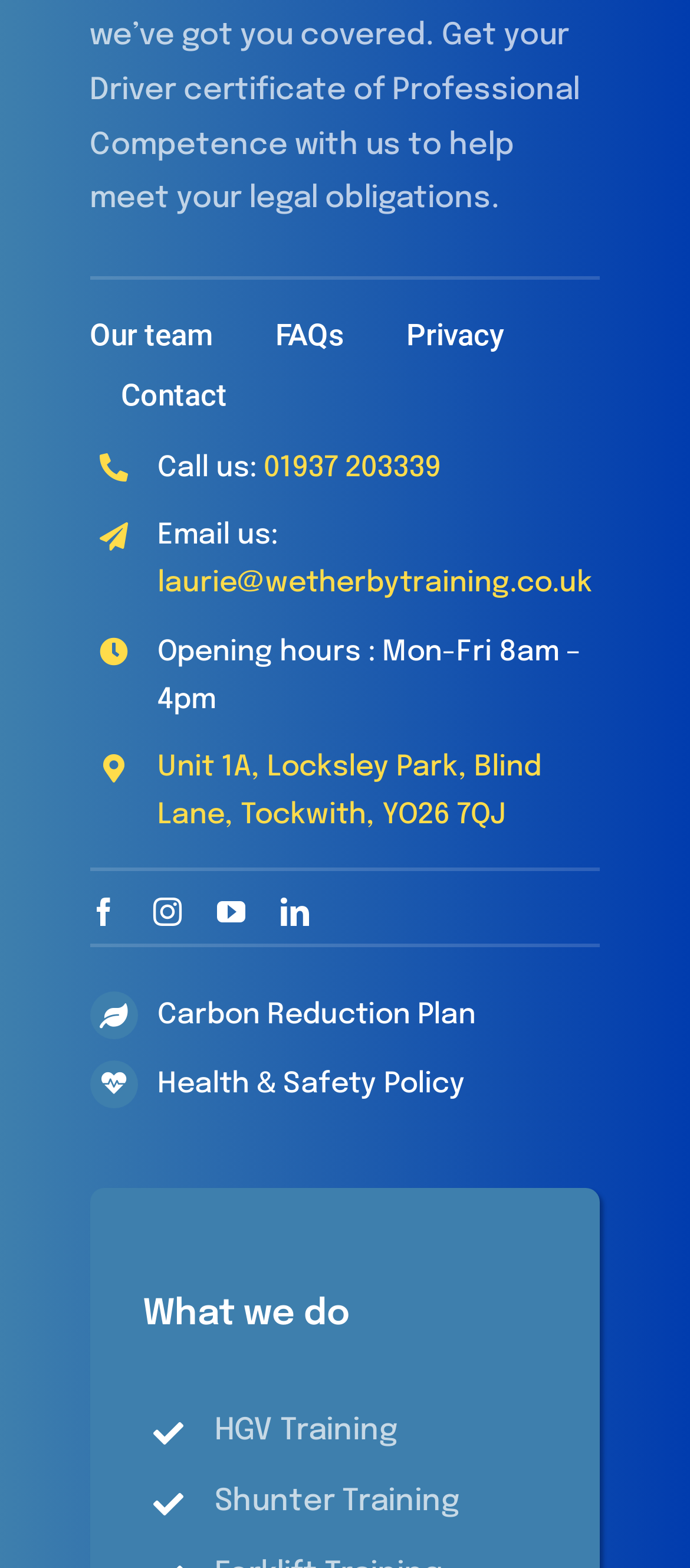Find the bounding box coordinates for the HTML element described in this sentence: "aria-label="instagram" title="Instagram"". Provide the coordinates as four float numbers between 0 and 1, in the format [left, top, right, bottom].

[0.222, 0.573, 0.263, 0.591]